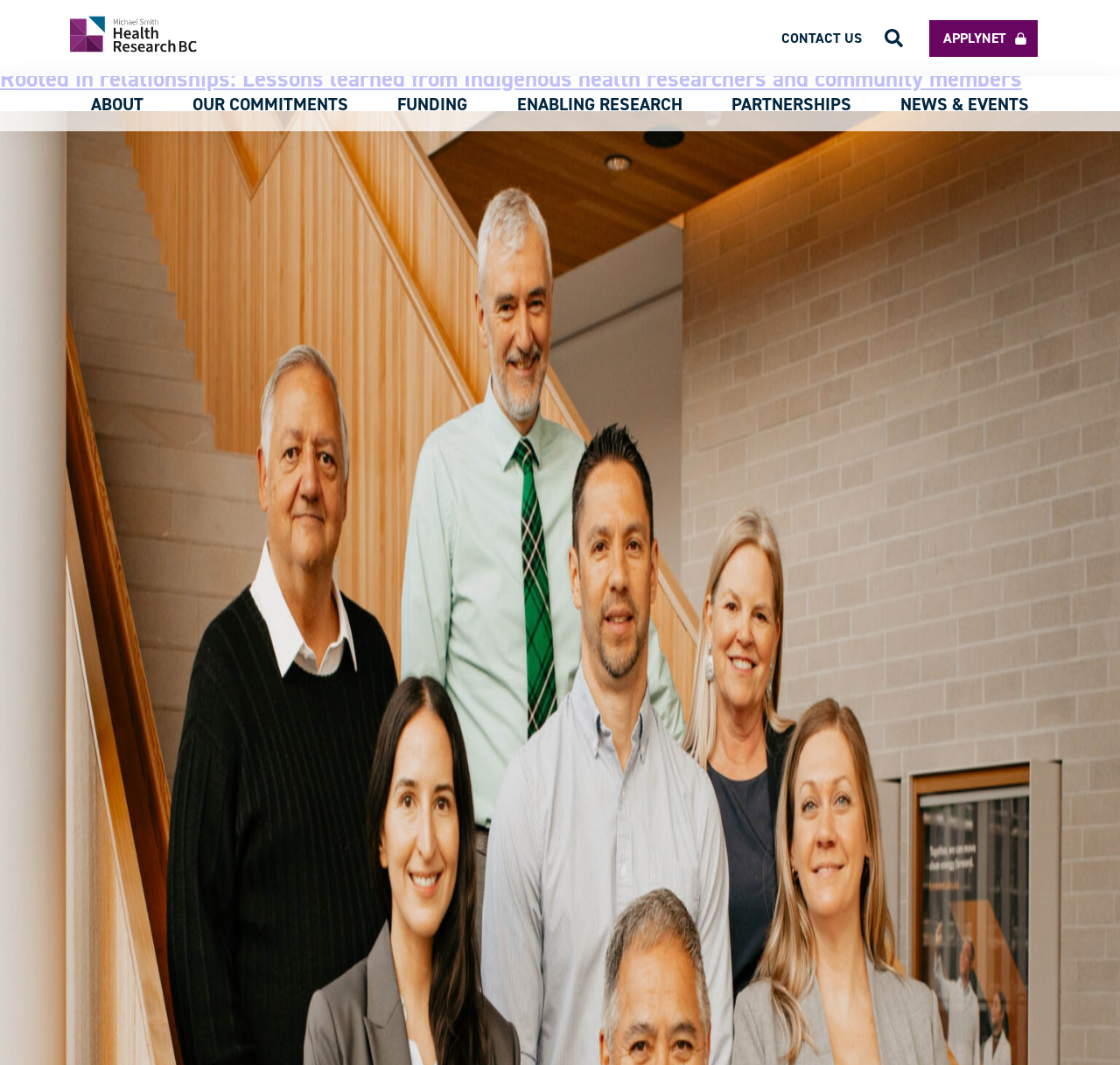Where is the 'APPLYNET' link located?
Use the screenshot to answer the question with a single word or phrase.

Top right